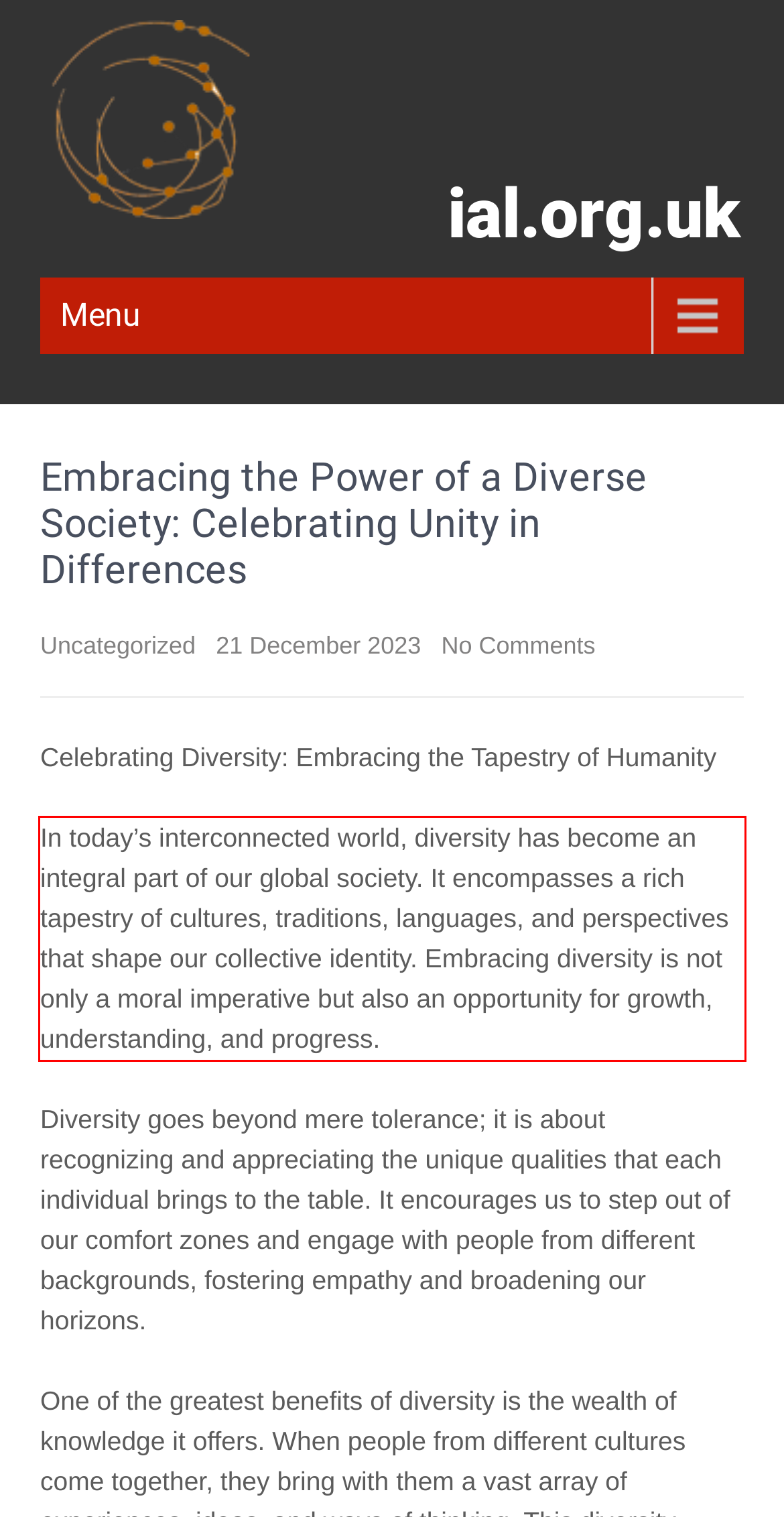Analyze the screenshot of the webpage and extract the text from the UI element that is inside the red bounding box.

In today’s interconnected world, diversity has become an integral part of our global society. It encompasses a rich tapestry of cultures, traditions, languages, and perspectives that shape our collective identity. Embracing diversity is not only a moral imperative but also an opportunity for growth, understanding, and progress.